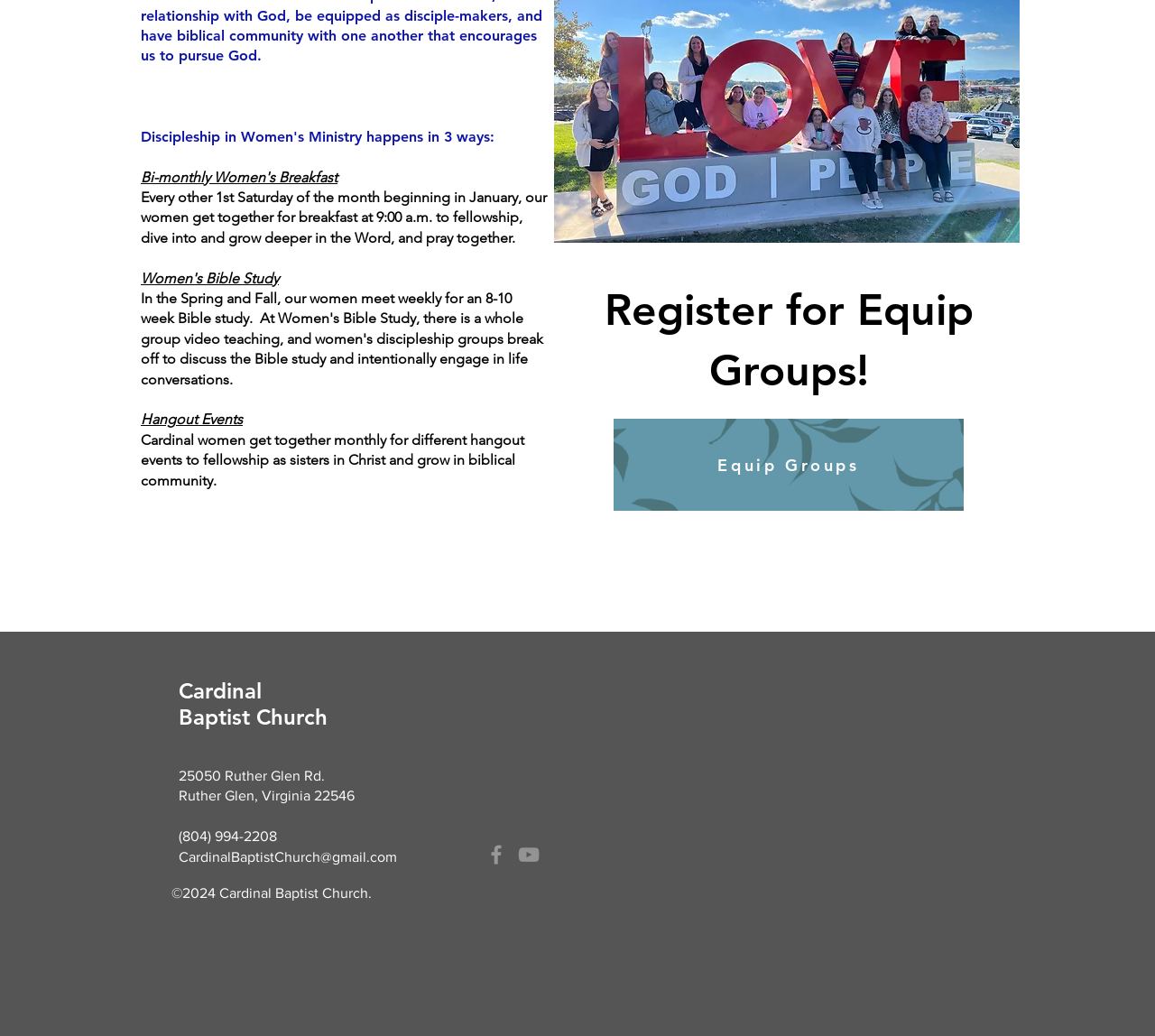Using floating point numbers between 0 and 1, provide the bounding box coordinates in the format (top-left x, top-left y, bottom-right x, bottom-right y). Locate the UI element described here: FREE GROUP

None